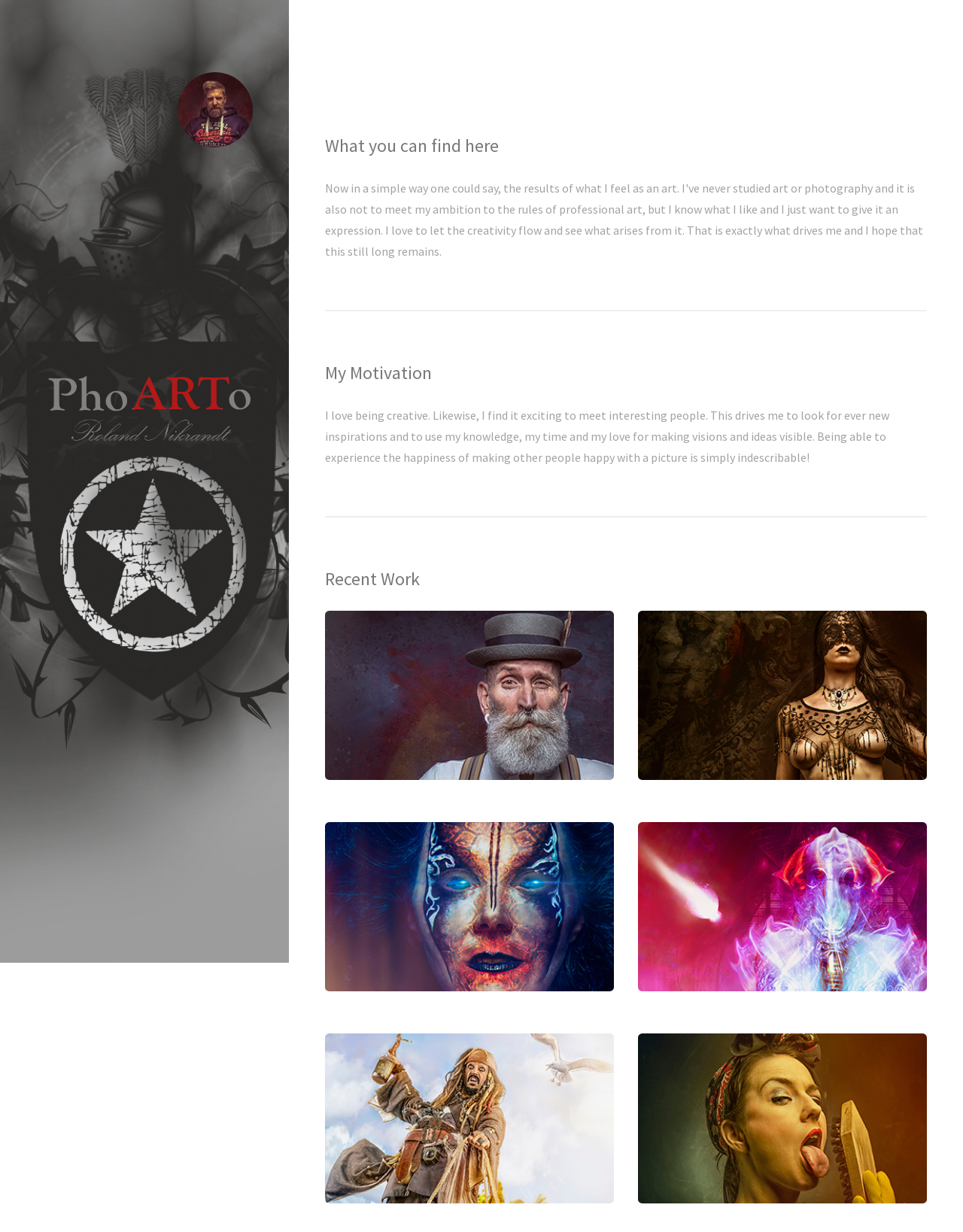How many sections are there on the webpage?
Please provide a comprehensive answer based on the details in the screenshot.

There are four distinct sections on the webpage: 'Welcome', 'What you can find here', 'My Motivation', and 'Recent Work'. These sections are separated by headings and contain different types of content, indicating that they are distinct sections.